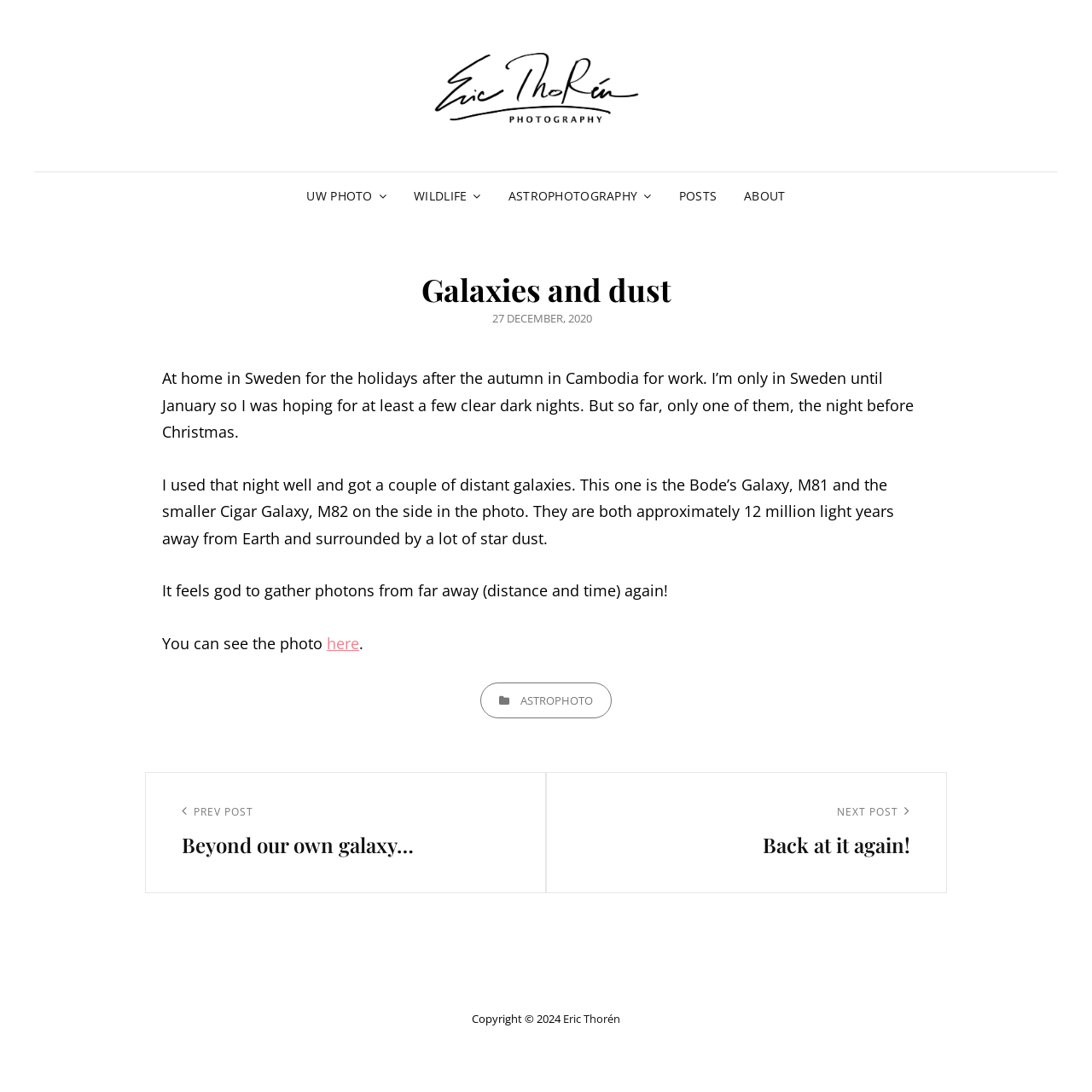Who is the author of this webpage?
Look at the image and respond with a single word or a short phrase.

Eric Thorén